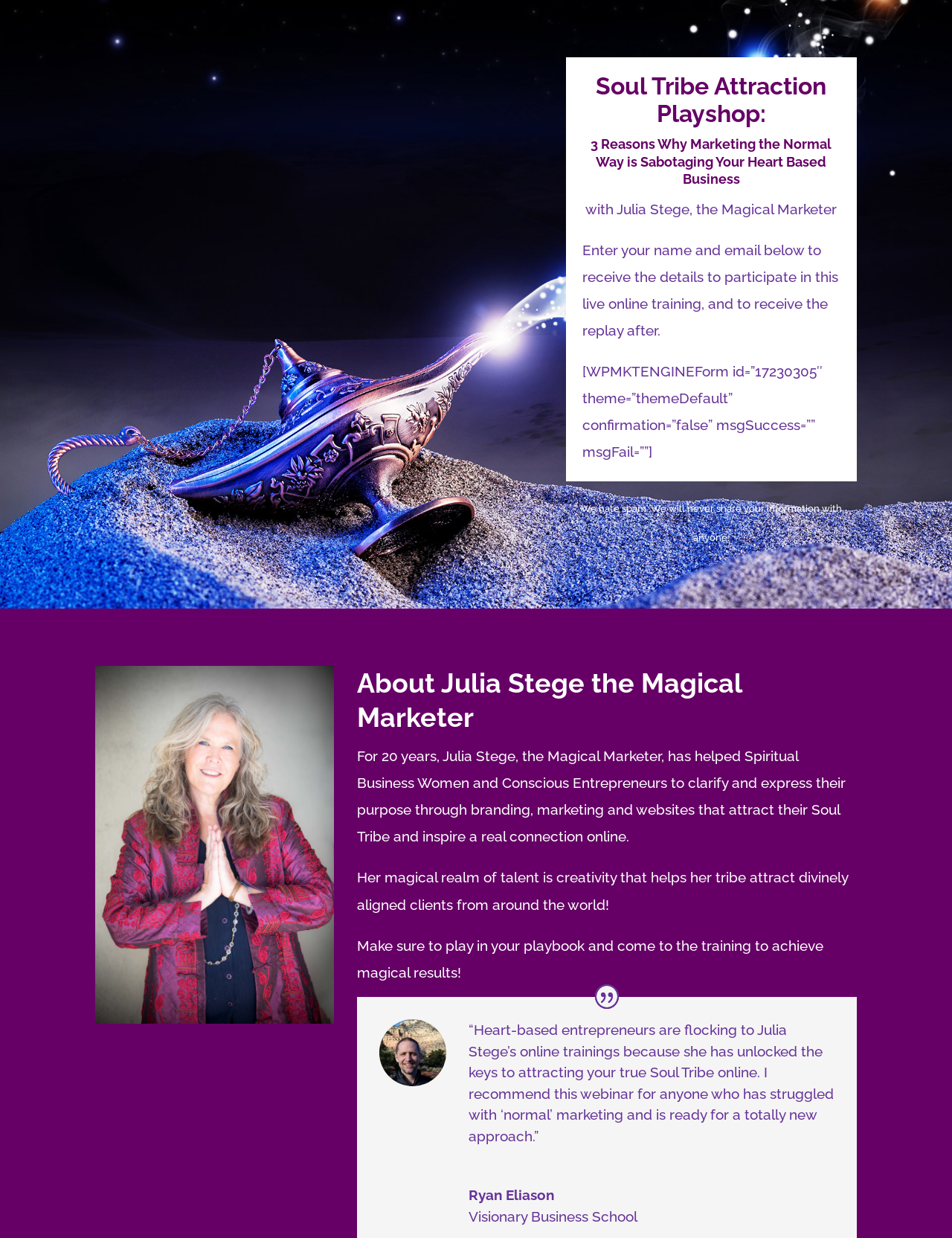Give a one-word or short-phrase answer to the following question: 
What is the purpose of entering name and email?

To receive training details